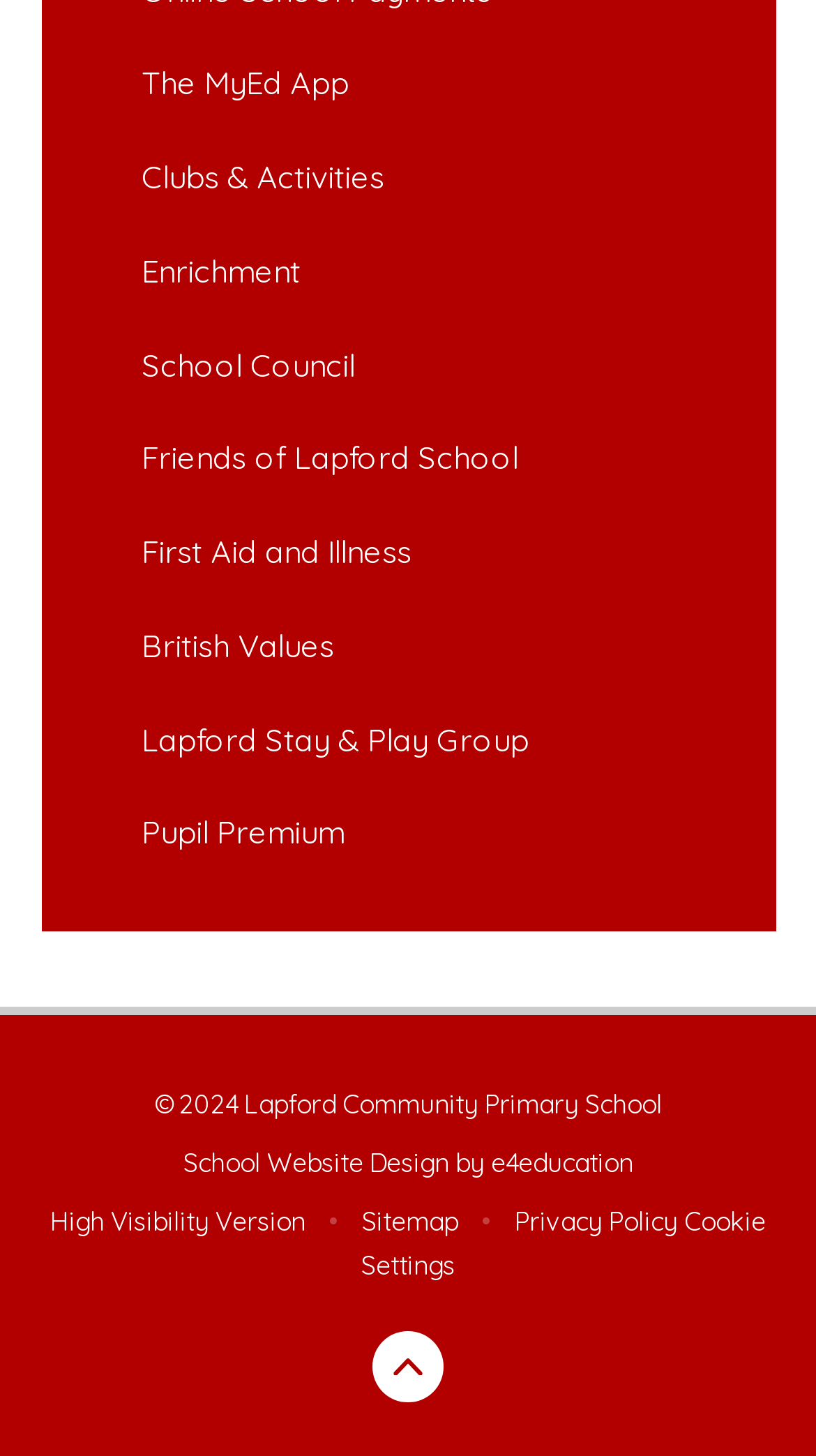Pinpoint the bounding box coordinates of the clickable element to carry out the following instruction: "Check the Sitemap."

[0.444, 0.828, 0.562, 0.849]